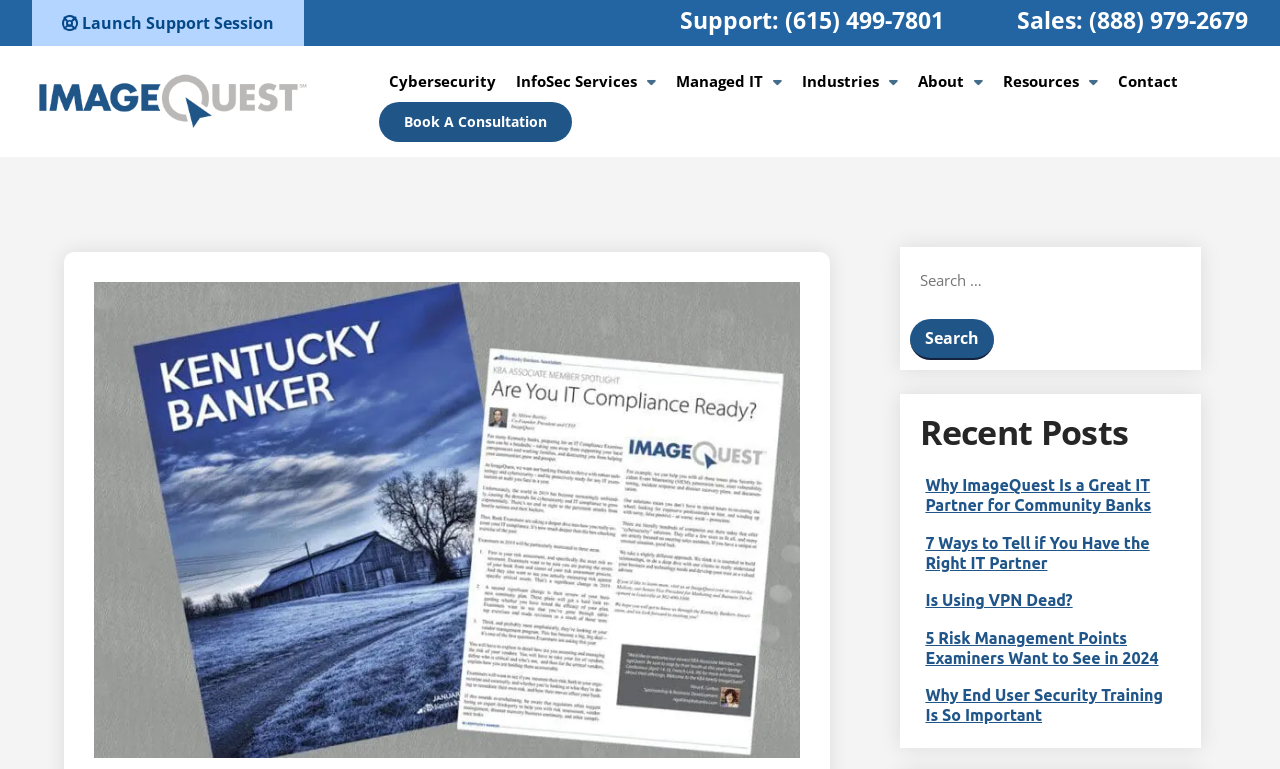Could you find the bounding box coordinates of the clickable area to complete this instruction: "Search for something"?

[0.711, 0.334, 0.93, 0.468]